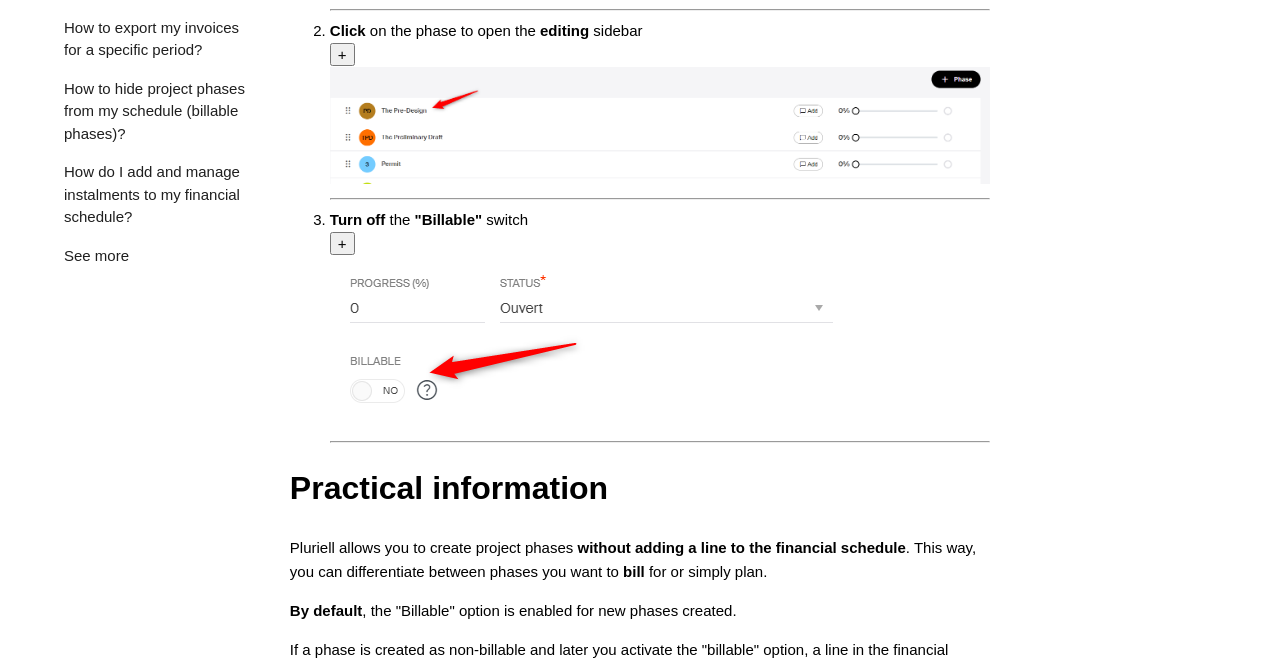Bounding box coordinates are given in the format (top-left x, top-left y, bottom-right x, bottom-right y). All values should be floating point numbers between 0 and 1. Provide the bounding box coordinate for the UI element described as: See more

[0.05, 0.37, 0.101, 0.395]